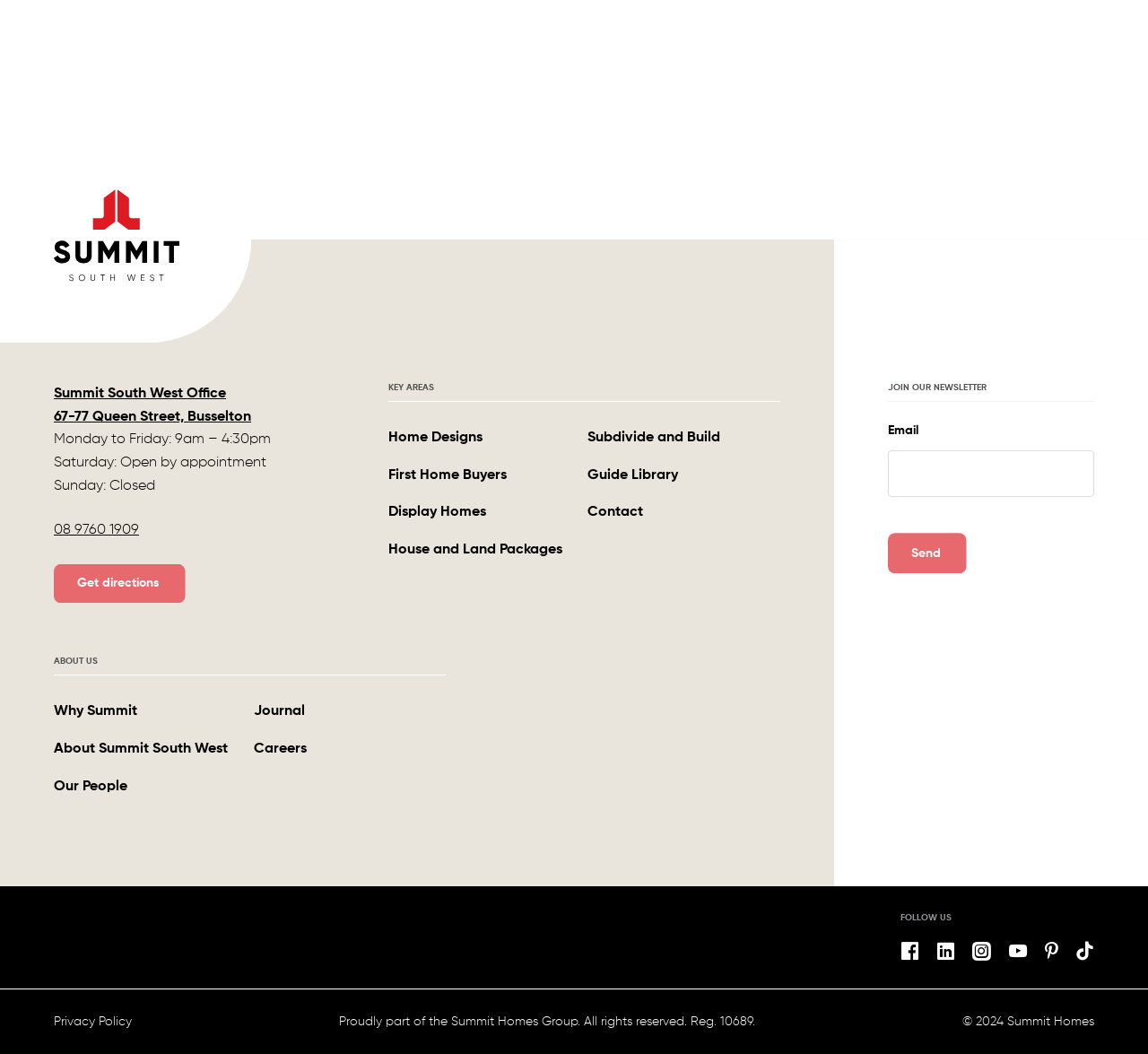Please specify the bounding box coordinates of the region to click in order to perform the following instruction: "Follow on Facebook".

[0.784, 0.892, 0.801, 0.913]